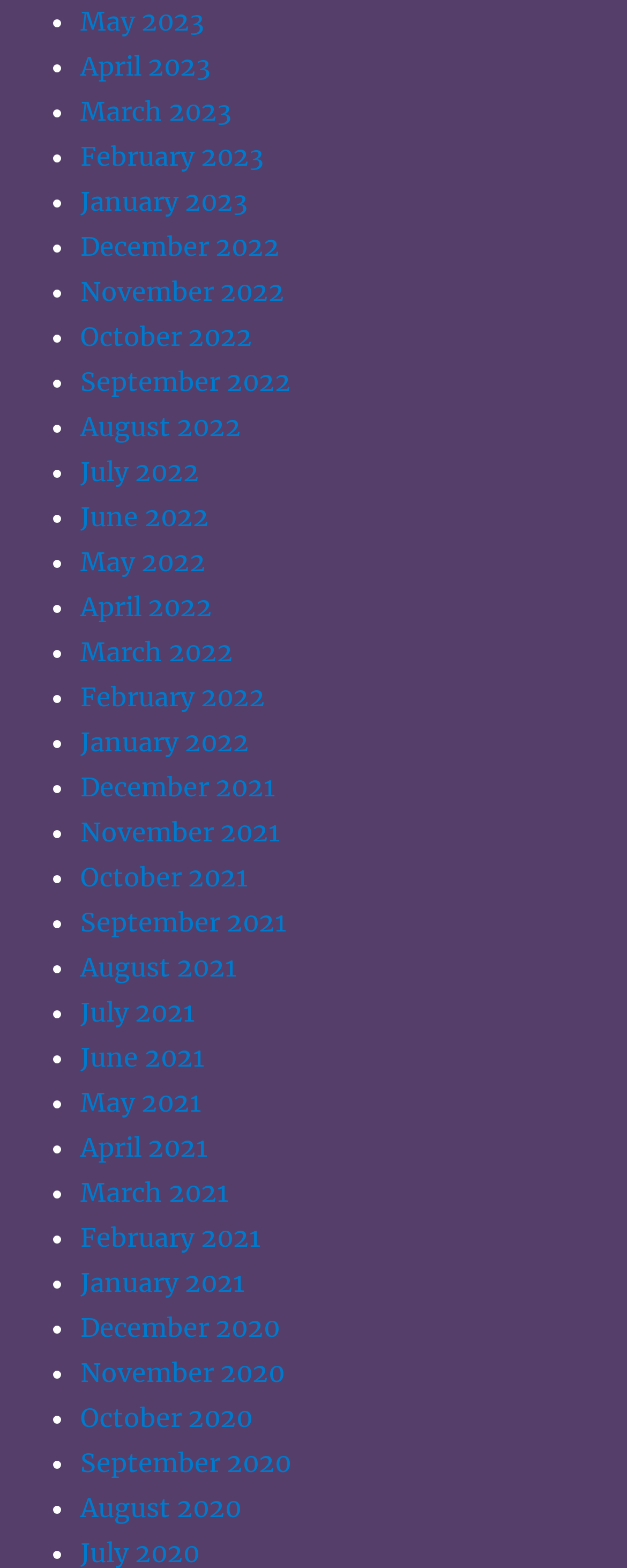What is the pattern of the list?
Using the visual information from the image, give a one-word or short-phrase answer.

Monthly links in reverse chronological order